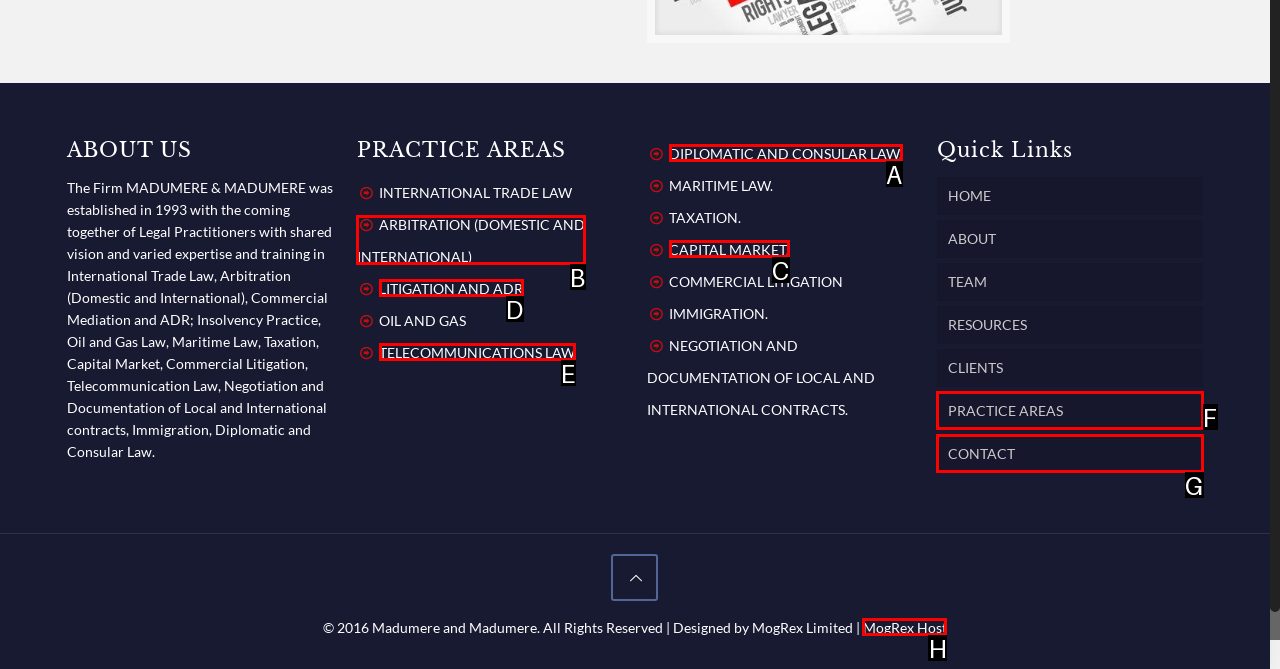Select the HTML element that matches the description: DIPLOMATIC AND CONSULAR LAW.. Provide the letter of the chosen option as your answer.

A